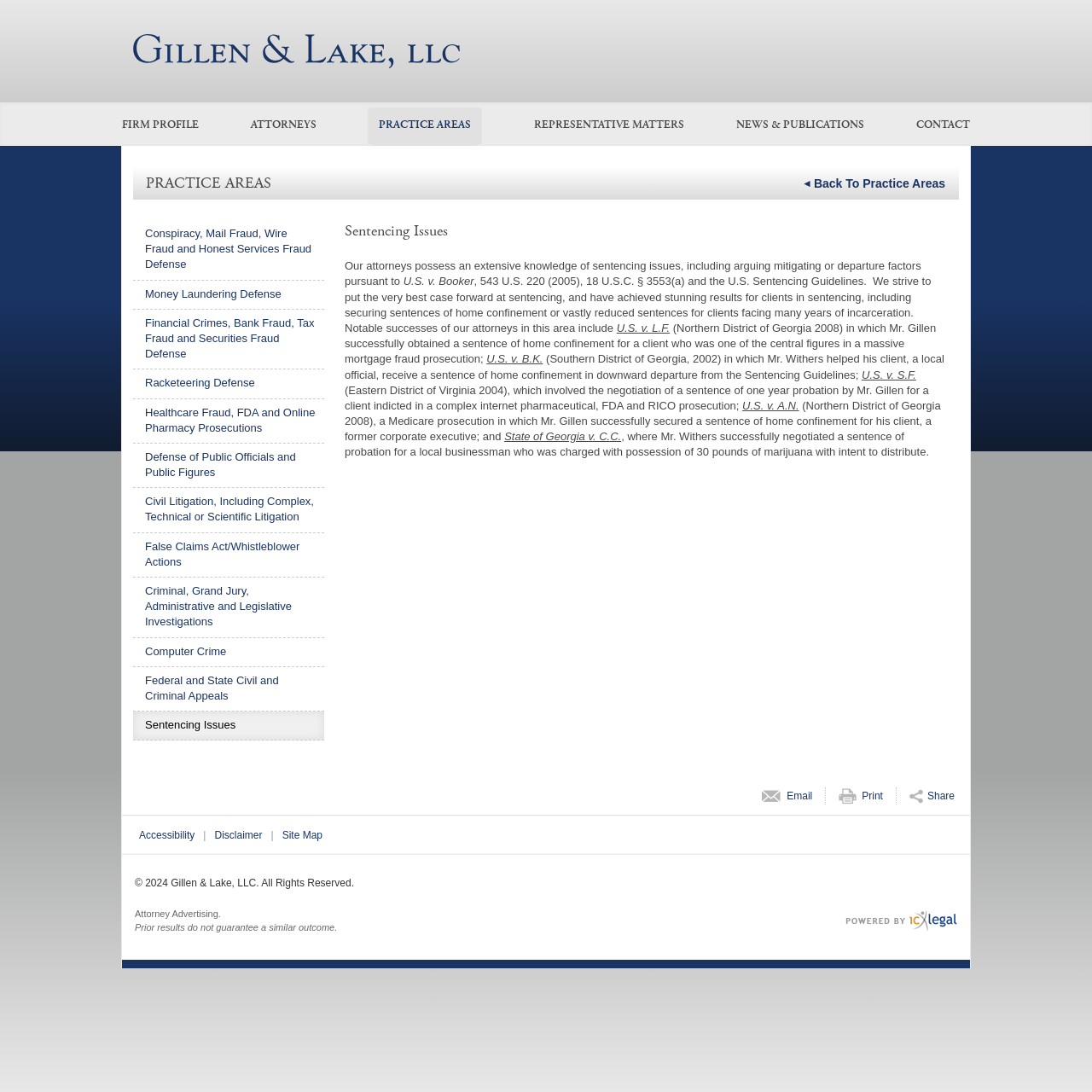What is the year of copyright for the webpage content?
Answer the question with a thorough and detailed explanation.

I found the answer by looking at the footer section of the webpage, where it says '© 2024 Gillen & Lake, LLC. All Rights Reserved.'